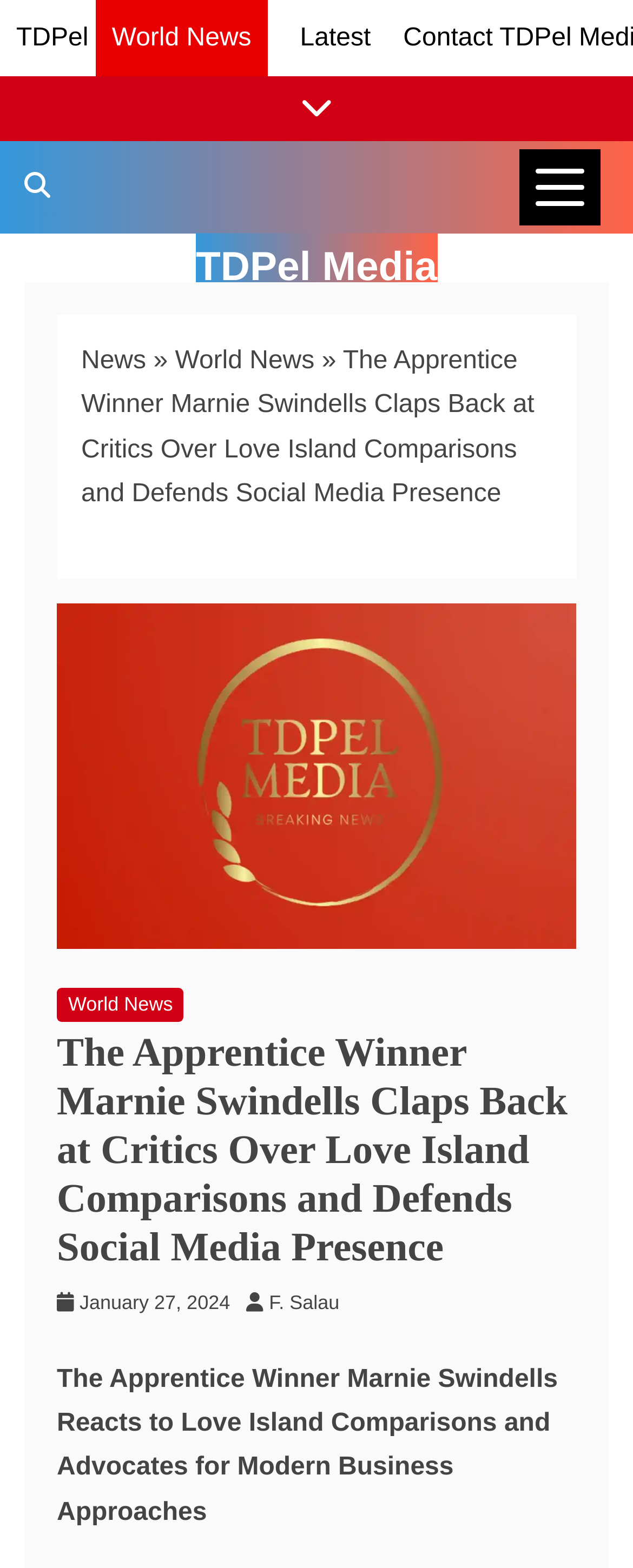Please study the image and answer the question comprehensively:
What is the category of the current news article?

I determined the category by looking at the breadcrumbs navigation section, where it shows 'News » World News' as the current location.